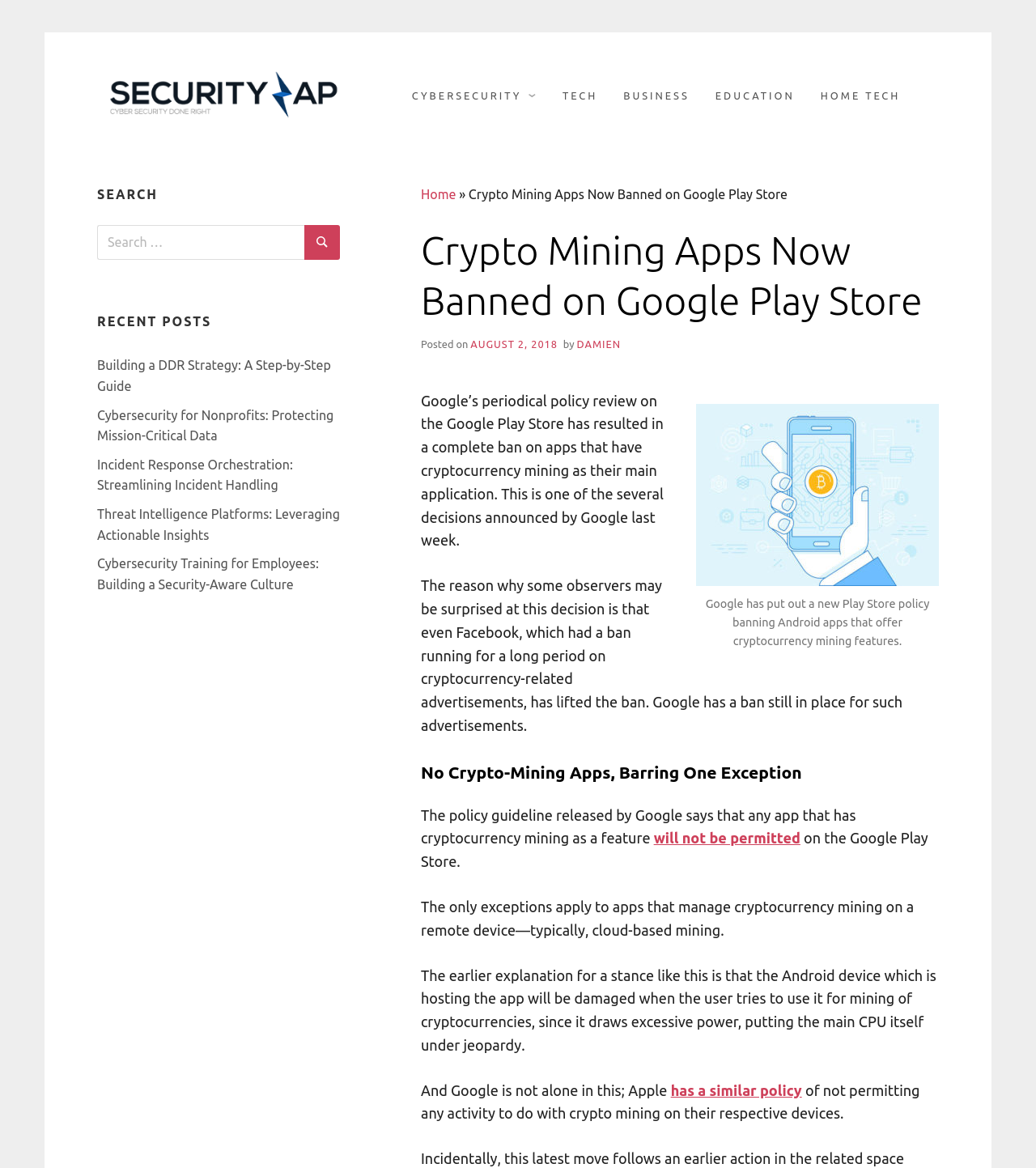Which other company has a similar policy?
Provide a detailed answer to the question, using the image to inform your response.

According to the webpage, Apple also has a similar policy of not permitting any activity related to crypto mining on their devices.